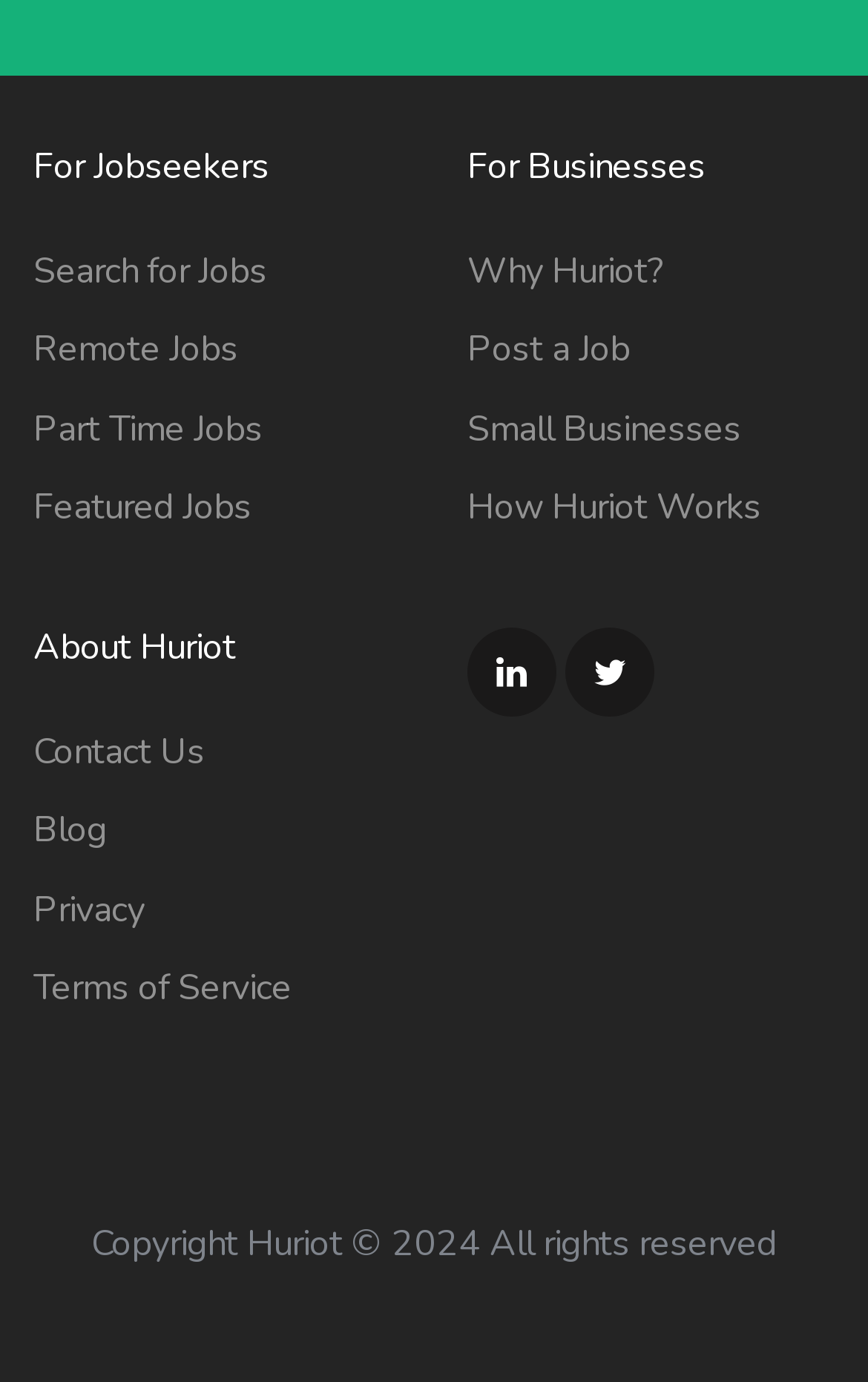Using the element description: "Privacy", determine the bounding box coordinates. The coordinates should be in the format [left, top, right, bottom], with values between 0 and 1.

[0.038, 0.64, 0.167, 0.676]